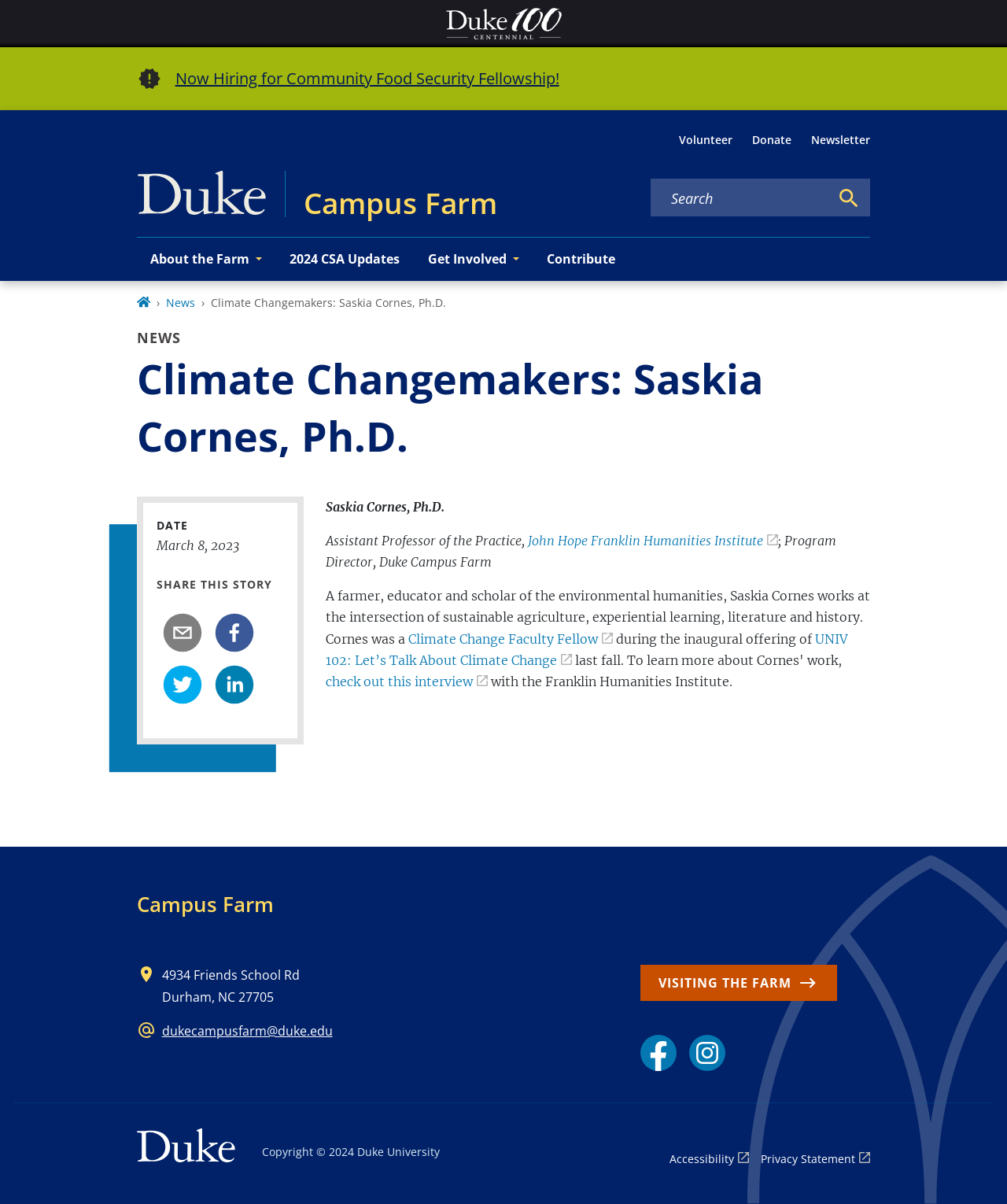Determine the bounding box coordinates of the clickable area required to perform the following instruction: "Visit the Farm". The coordinates should be represented as four float numbers between 0 and 1: [left, top, right, bottom].

[0.636, 0.802, 0.831, 0.831]